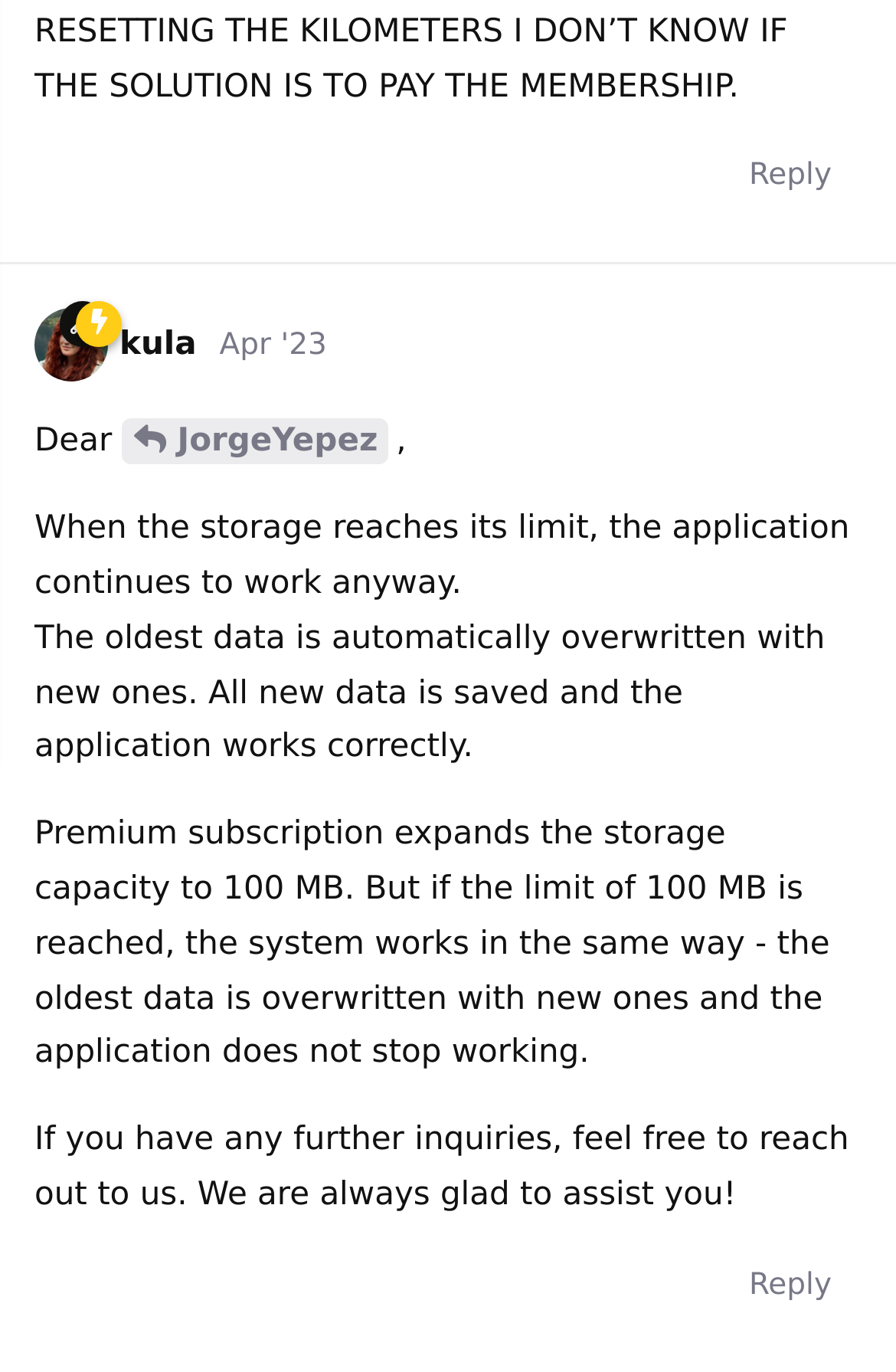Identify the bounding box coordinates for the UI element described as follows: "kula". Ensure the coordinates are four float numbers between 0 and 1, formatted as [left, top, right, bottom].

[0.038, 0.238, 0.219, 0.265]